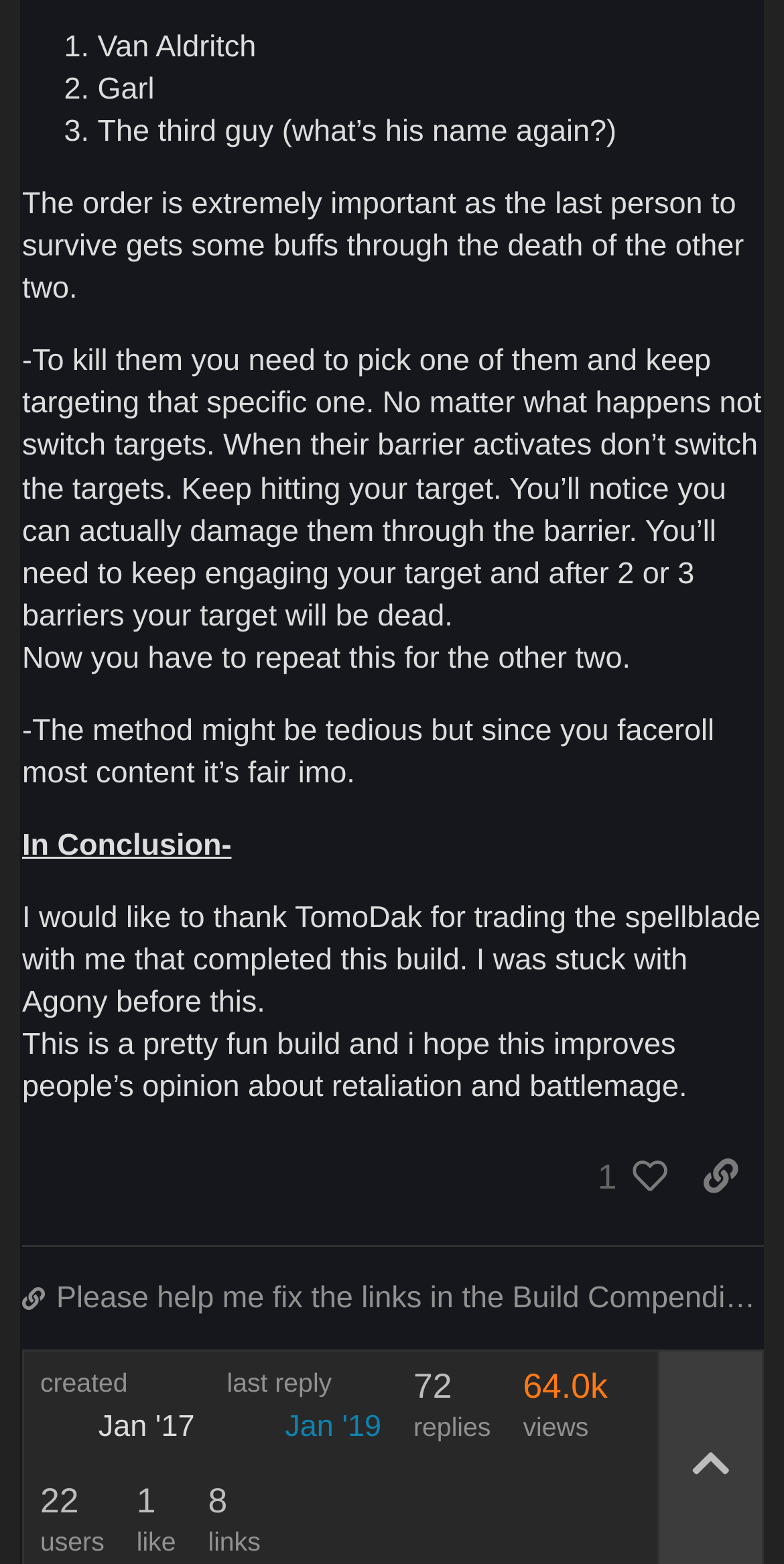How many replies are there to this post? Based on the screenshot, please respond with a single word or phrase.

72